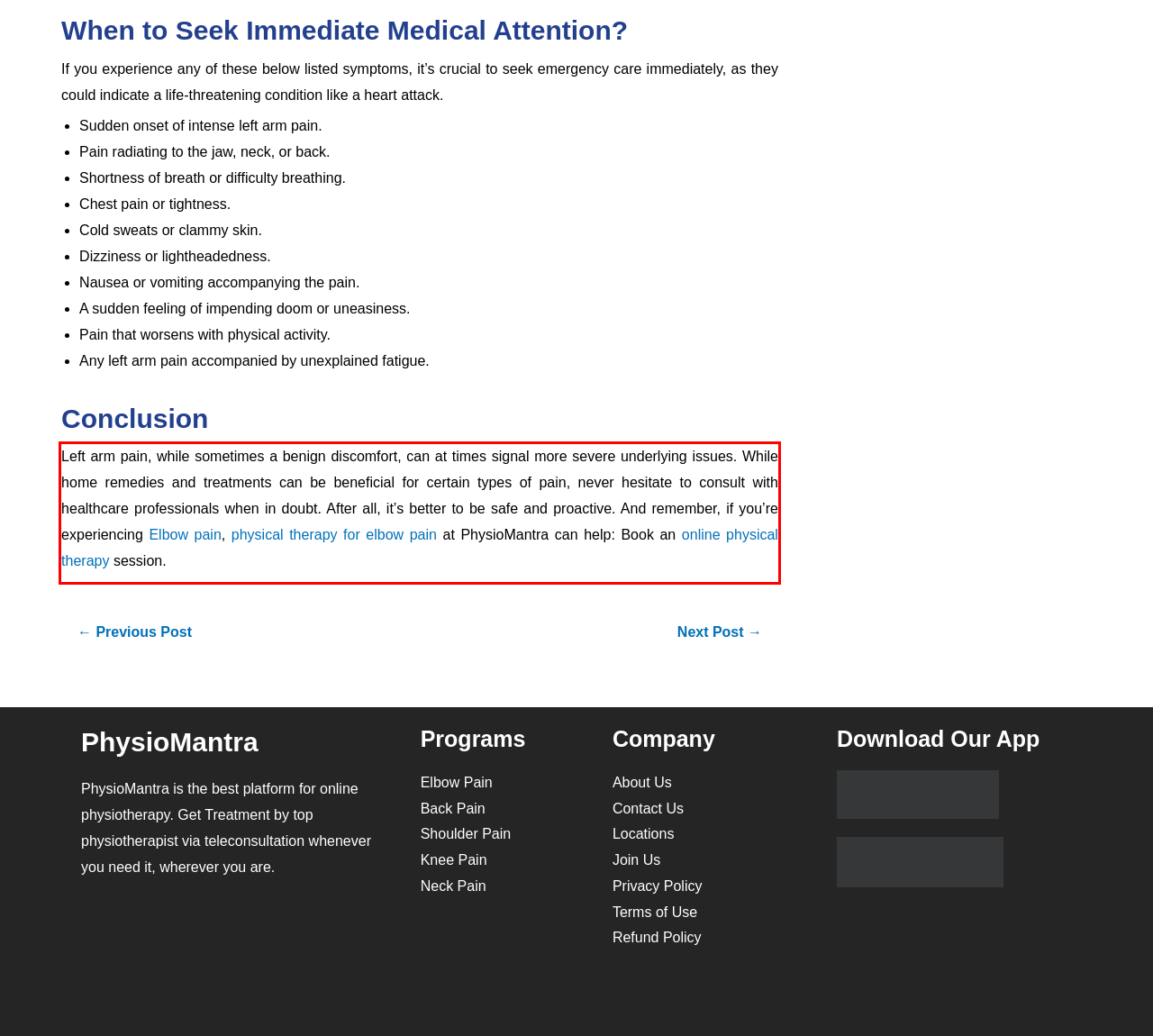Using OCR, extract the text content found within the red bounding box in the given webpage screenshot.

Left arm pain, while sometimes a benign discomfort, can at times signal more severe underlying issues. While home remedies and treatments can be beneficial for certain types of pain, never hesitate to consult with healthcare professionals when in doubt. After all, it’s better to be safe and proactive. And remember, if you’re experiencing Elbow pain, physical therapy for elbow pain at PhysioMantra can help: Book an online physical therapy session.